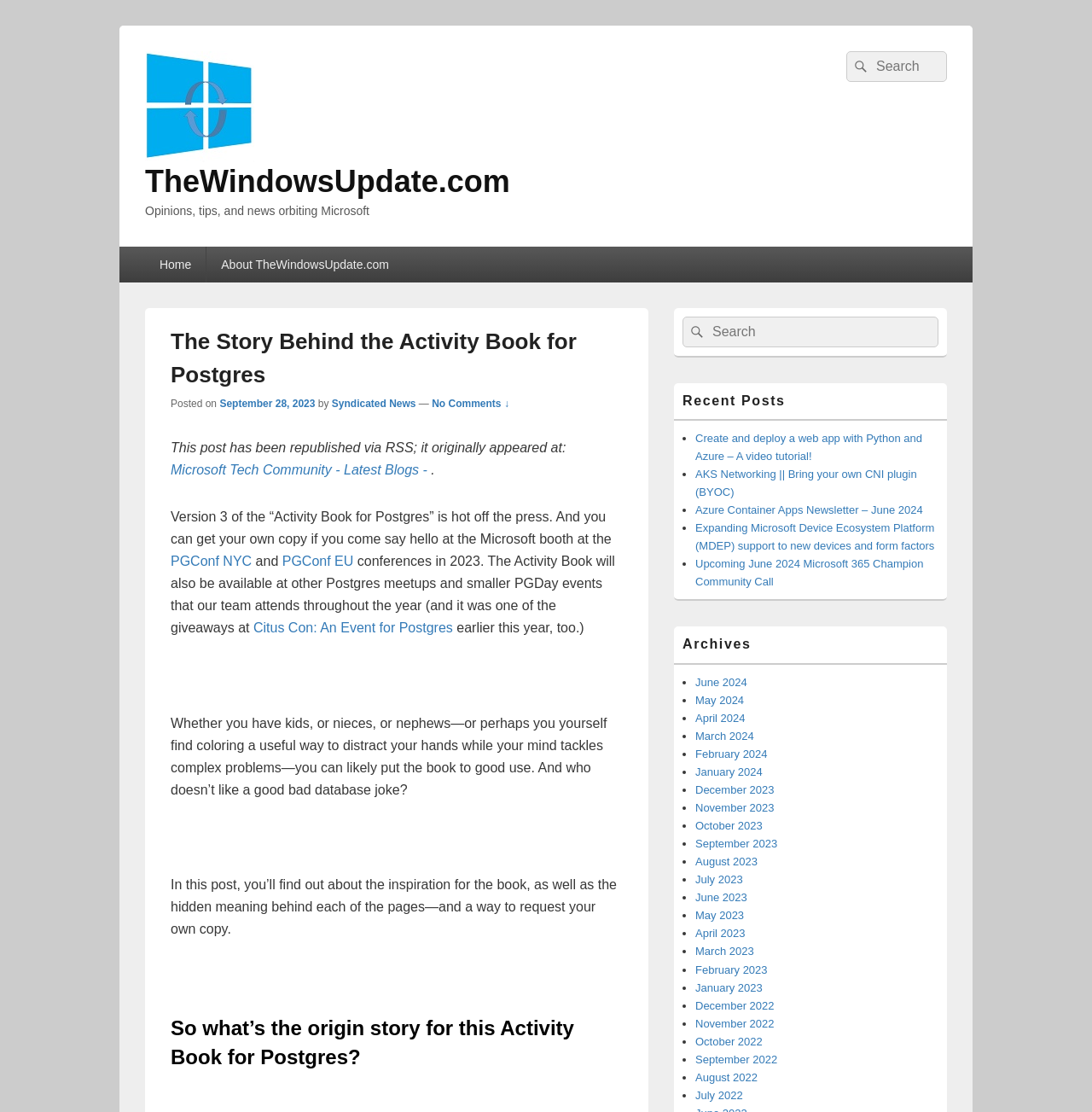Given the element description No Comments ↓, specify the bounding box coordinates of the corresponding UI element in the format (top-left x, top-left y, bottom-right x, bottom-right y). All values must be between 0 and 1.

[0.395, 0.357, 0.466, 0.368]